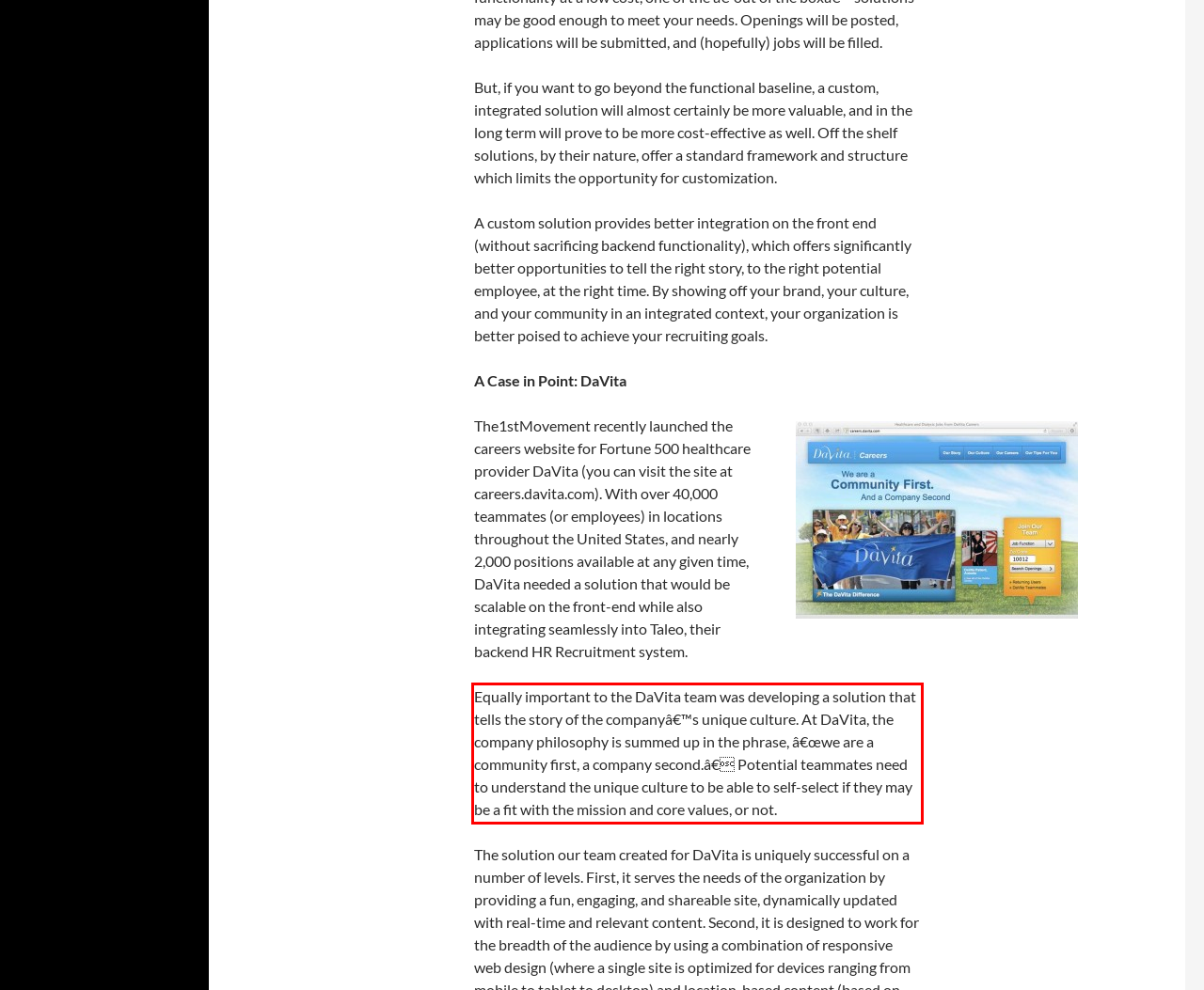Within the screenshot of the webpage, locate the red bounding box and use OCR to identify and provide the text content inside it.

Equally important to the DaVita team was developing a solution that tells the story of the companyâ€™s unique culture. At DaVita, the company philosophy is summed up in the phrase, â€œwe are a community first, a company second.â€ Potential teammates need to understand the unique culture to be able to self-select if they may be a fit with the mission and core values, or not.